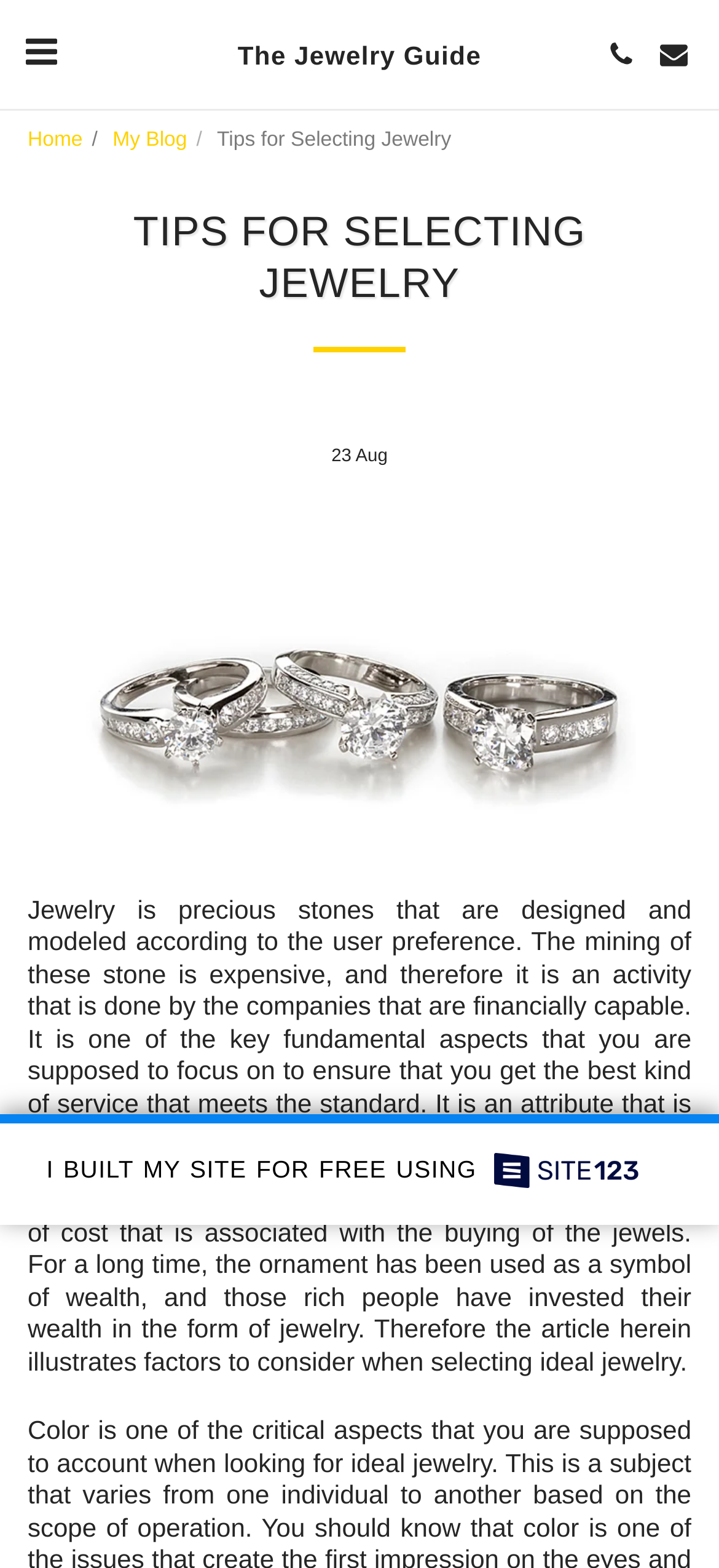Provide an in-depth description of the elements and layout of the webpage.

The webpage is about "Tips for Selecting Jewelry" and is part of "The Jewelry Guide". At the top left, there is a small button with no text, and next to it, a link to "The Jewelry Guide". On the top right, there are two more buttons with minimal text. Below these buttons, there are three links: "Home", "My Blog", and a heading "Tips for Selecting Jewelry". 

Underneath the heading, there is a horizontal separator line. Below the separator, there is a date "8/23/2018 11:16 AM" with the day "23" and month "Aug" written separately. 

A large image takes up most of the middle section of the page. Below the image, there is a long paragraph of text that explains what jewelry is, its significance, and its use as a symbol of wealth. The text also mentions the importance of considering certain factors when selecting ideal jewelry.

At the very bottom of the page, there is a link to a website builder, with a small image next to it.